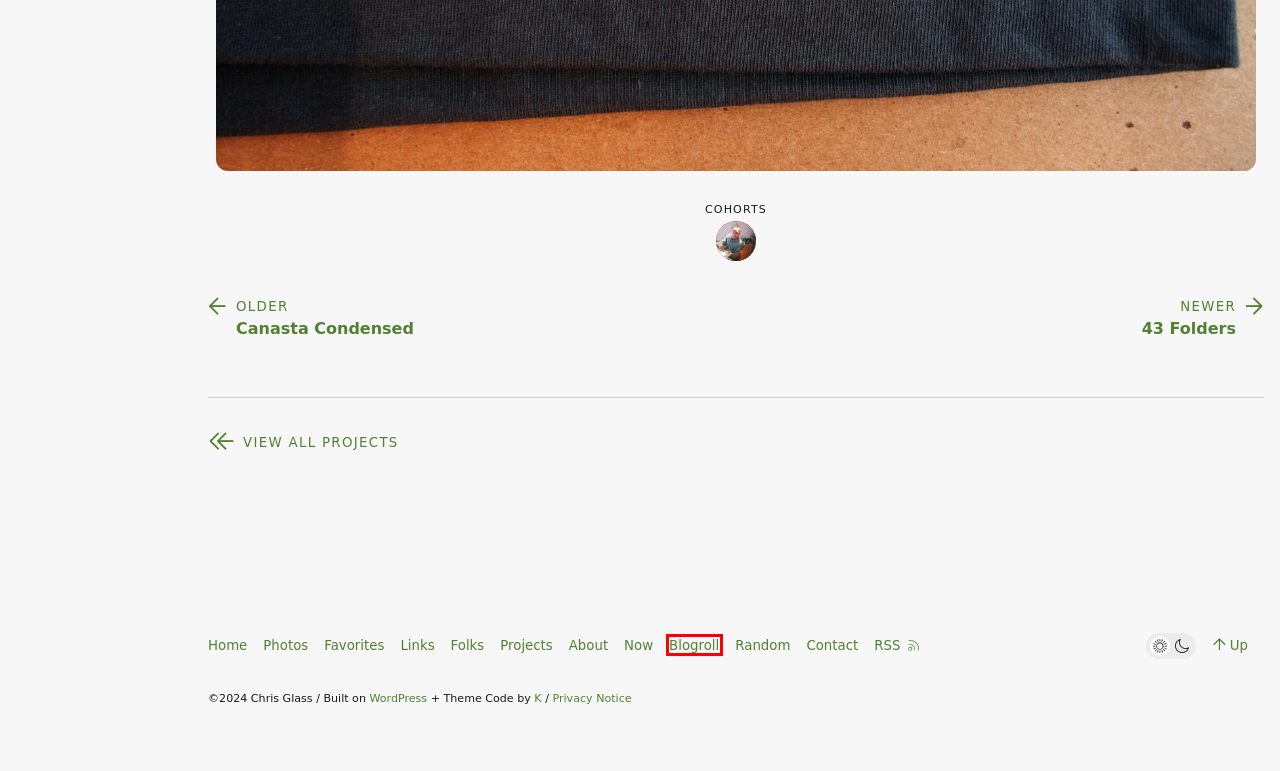Observe the screenshot of a webpage with a red bounding box around an element. Identify the webpage description that best fits the new page after the element inside the bounding box is clicked. The candidates are:
A. Blog Tool, Publishing Platform, and CMS – WordPress.org
B. 43 Folders – Chris Glass
C. Canasta Condensed – Chris Glass
D. Beards: Historical Presentation - Word Information
E. Characters – Chris Glass
F. Privacy – Chris Glass
G. Blogroll – Chris Glass
H. Feeds – Chris Glass

G